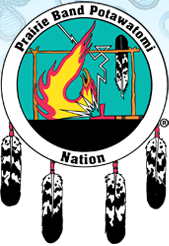Answer briefly with one word or phrase:
What type of craftsmanship is reflected in the stylized feathers?

Traditional Native American